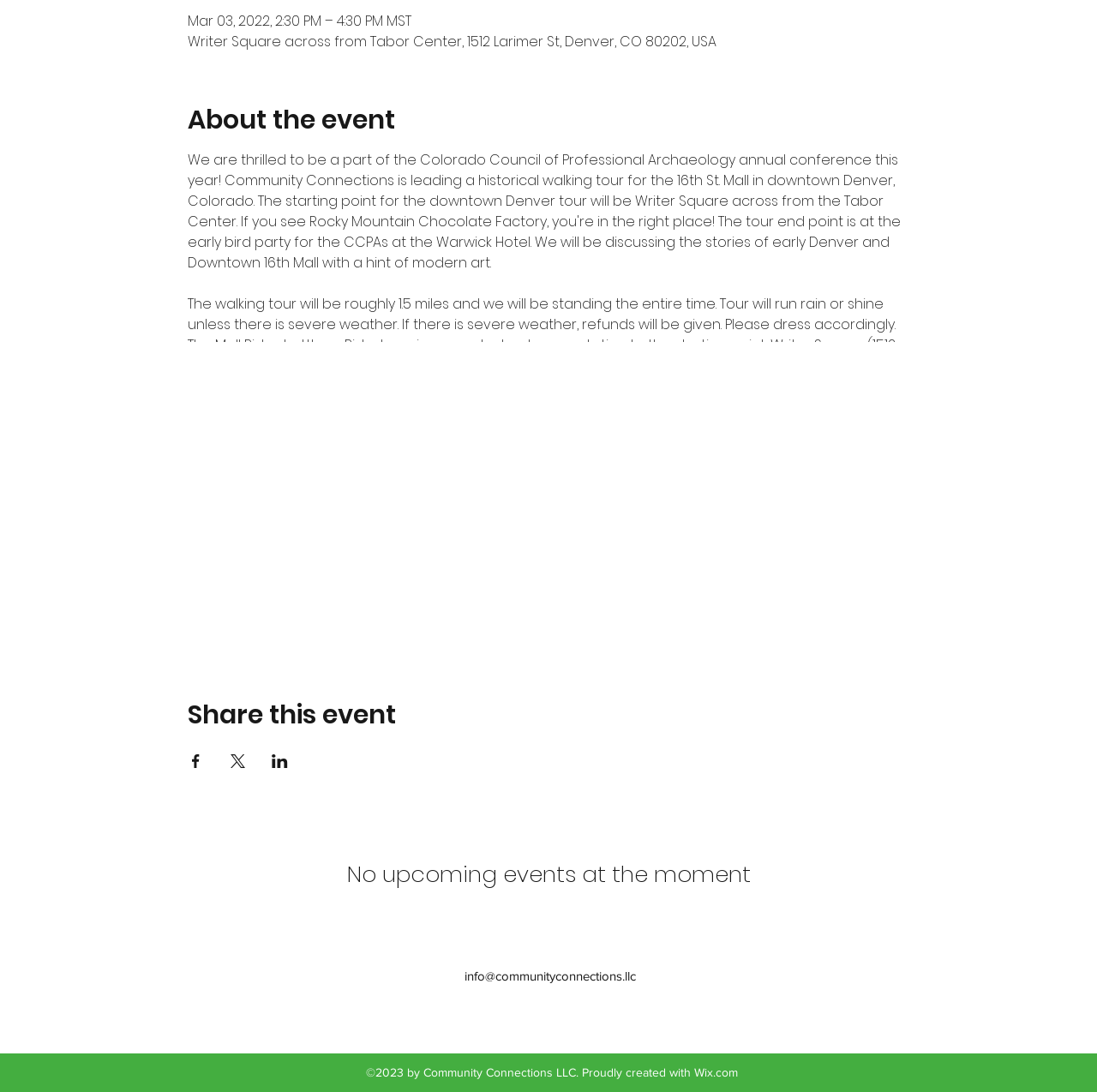Identify the bounding box of the UI element described as follows: "info@communityconnections.llc". Provide the coordinates as four float numbers in the range of 0 to 1 [left, top, right, bottom].

[0.423, 0.887, 0.58, 0.901]